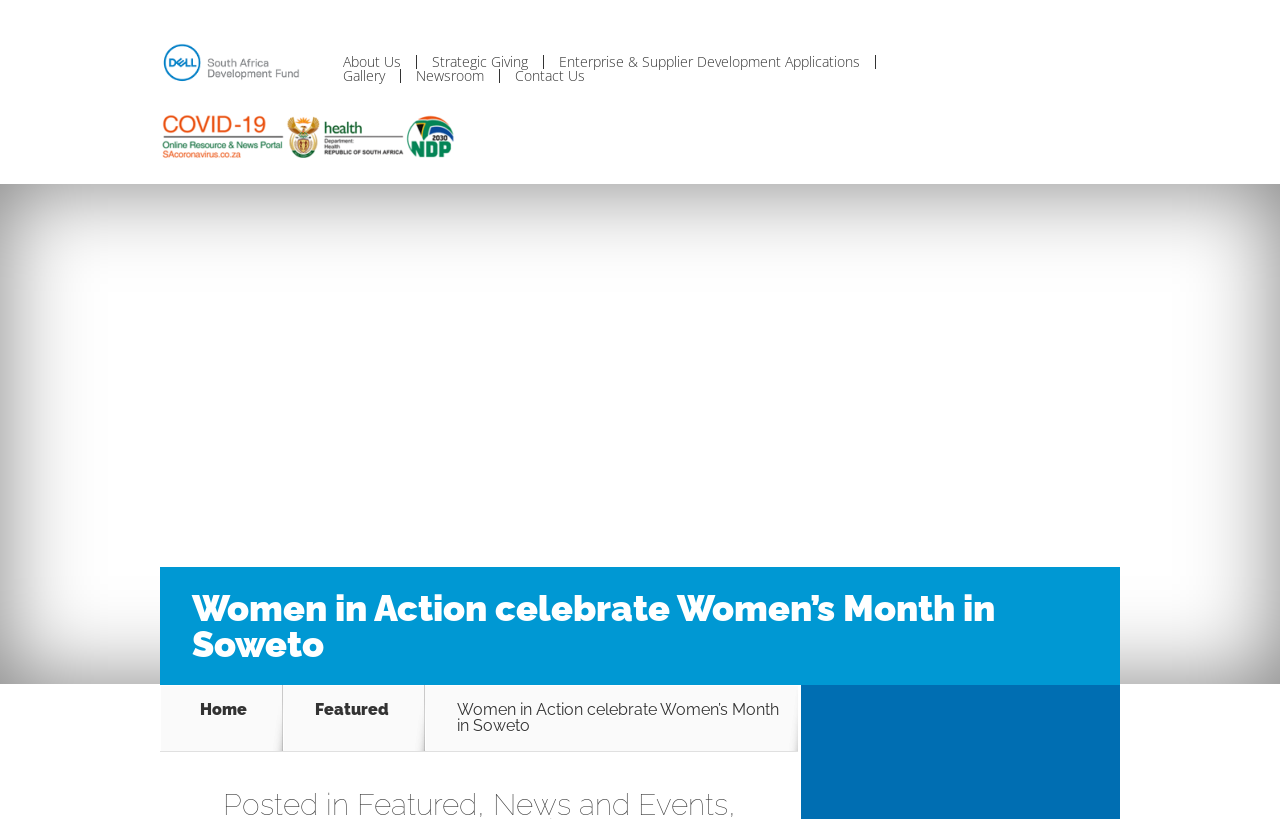Specify the bounding box coordinates of the region I need to click to perform the following instruction: "Follow on Facebook". The coordinates must be four float numbers in the range of 0 to 1, i.e., [left, top, right, bottom].

None